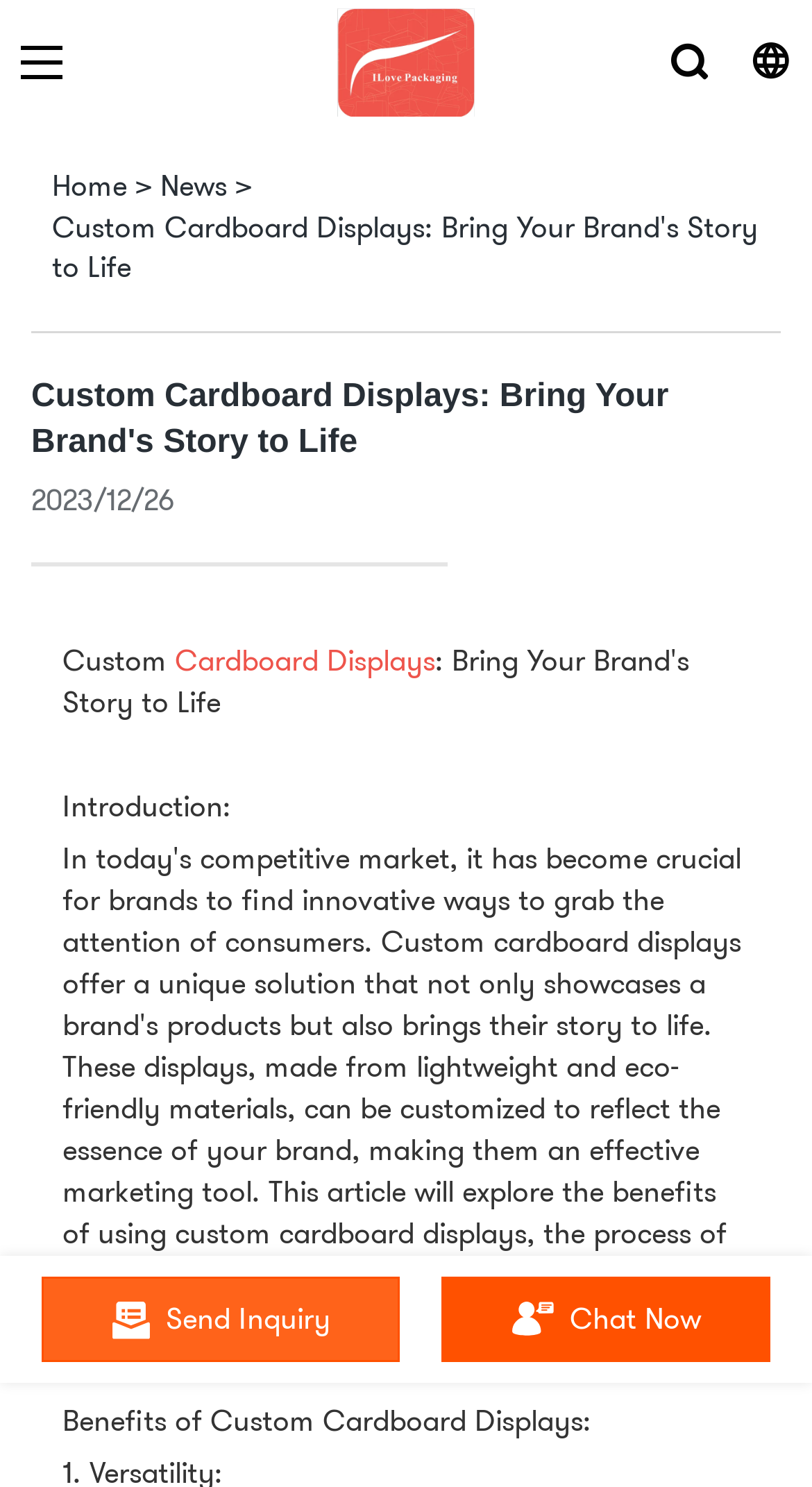What is the brand name mentioned on the webpage?
Can you provide an in-depth and detailed response to the question?

The brand name 'ILove Packaging' is mentioned on the webpage as a link and an image at the top of the page, indicating that it is the brand's website.